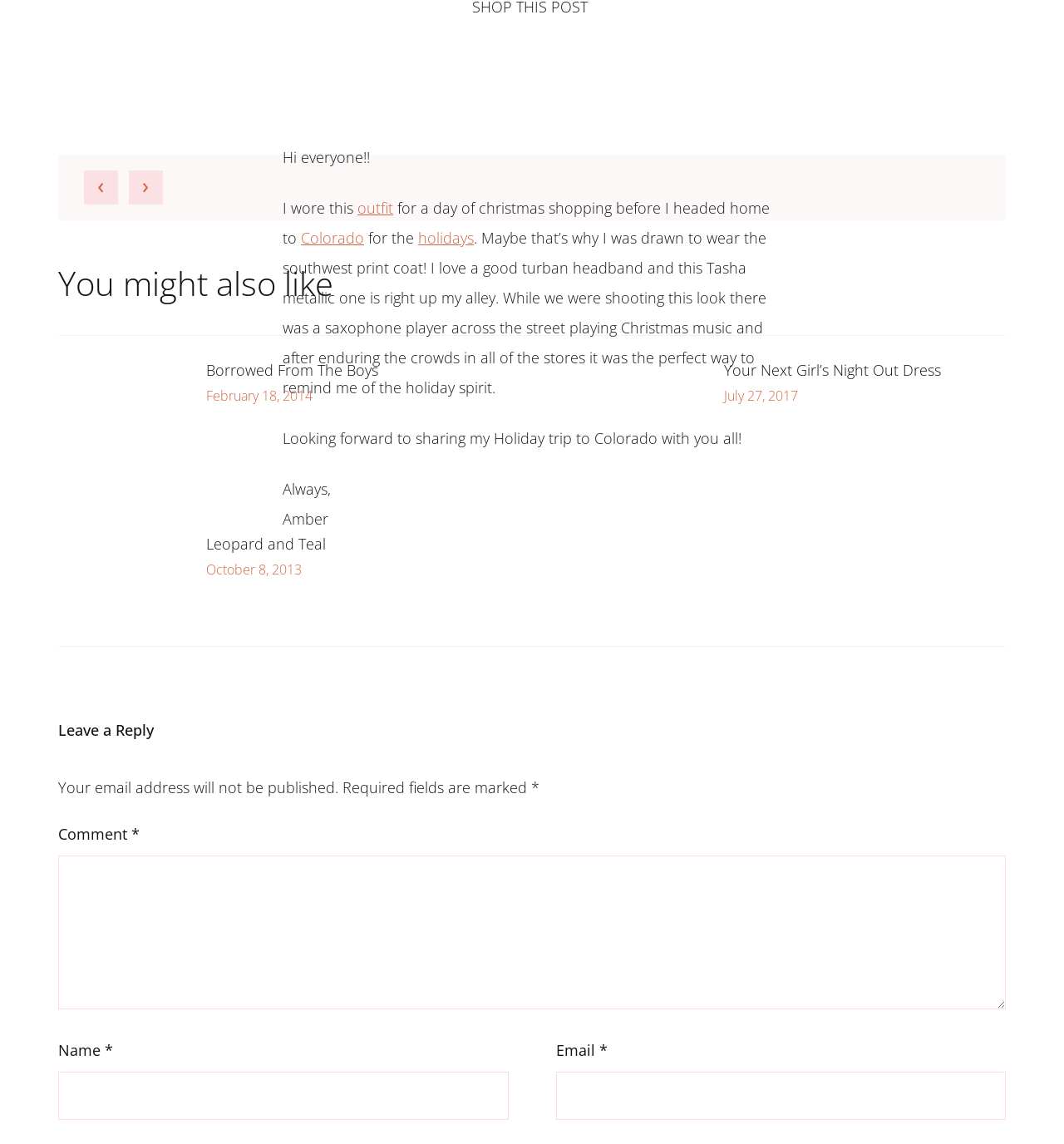What is the author wearing in the article?
Examine the image closely and answer the question with as much detail as possible.

The author mentions wearing a southwest print coat in the article, and also talks about a turban headband.